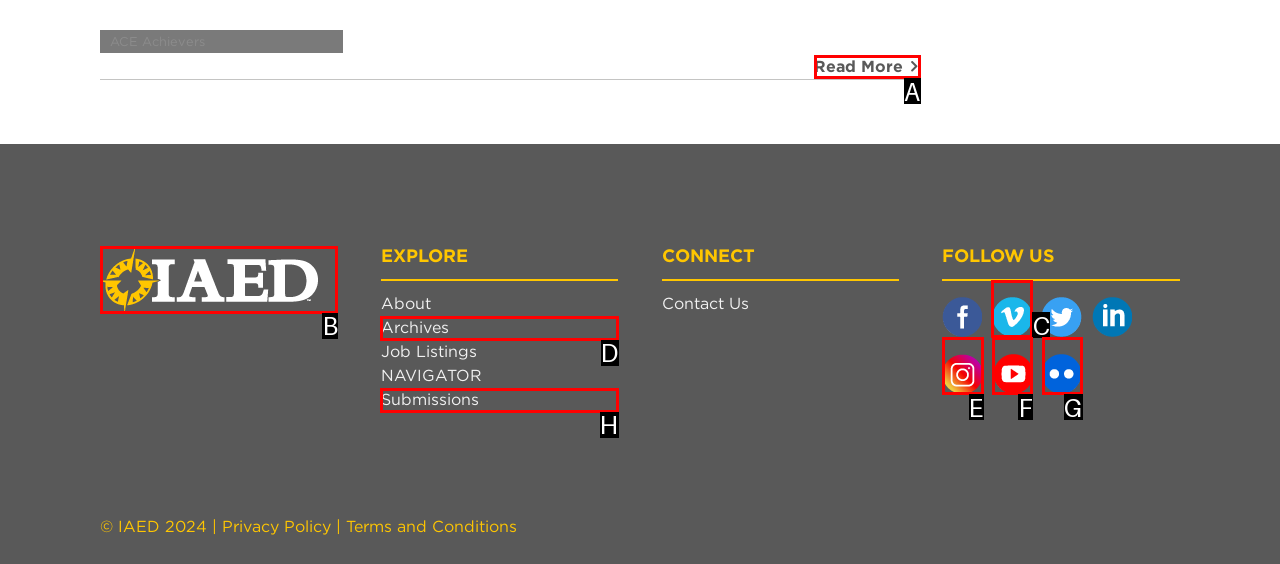Which choice should you pick to execute the task: Click on Read More
Respond with the letter associated with the correct option only.

A